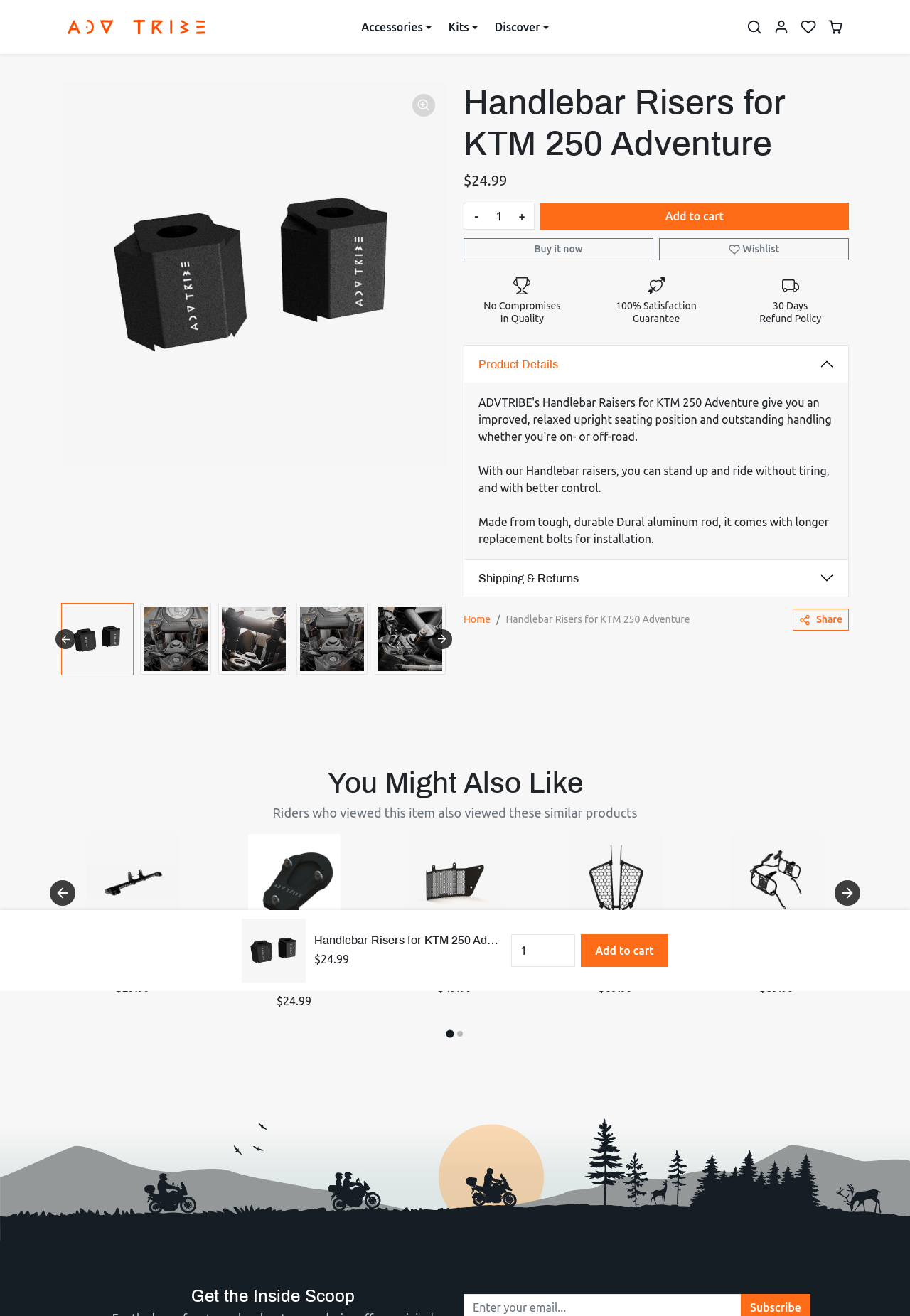What is the price of the handlebar risers?
Could you answer the question in a detailed manner, providing as much information as possible?

I found the price of the handlebar risers by looking at the product information section, where the price is typically displayed. The element with the text '$24.99' is a static text, which suggests that it is the price of the product.